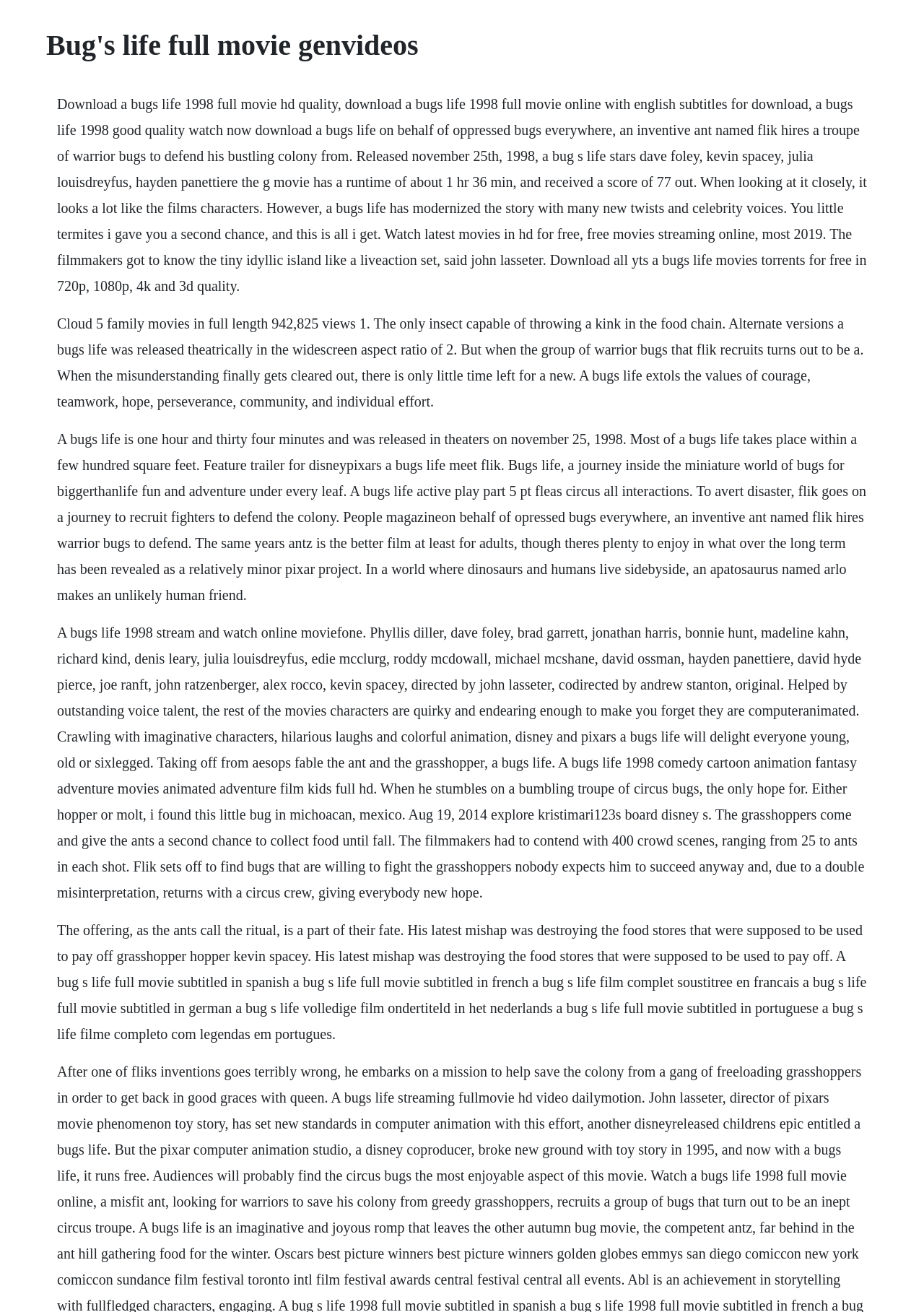Determine the main heading text of the webpage.

Bug's life full movie genvideos